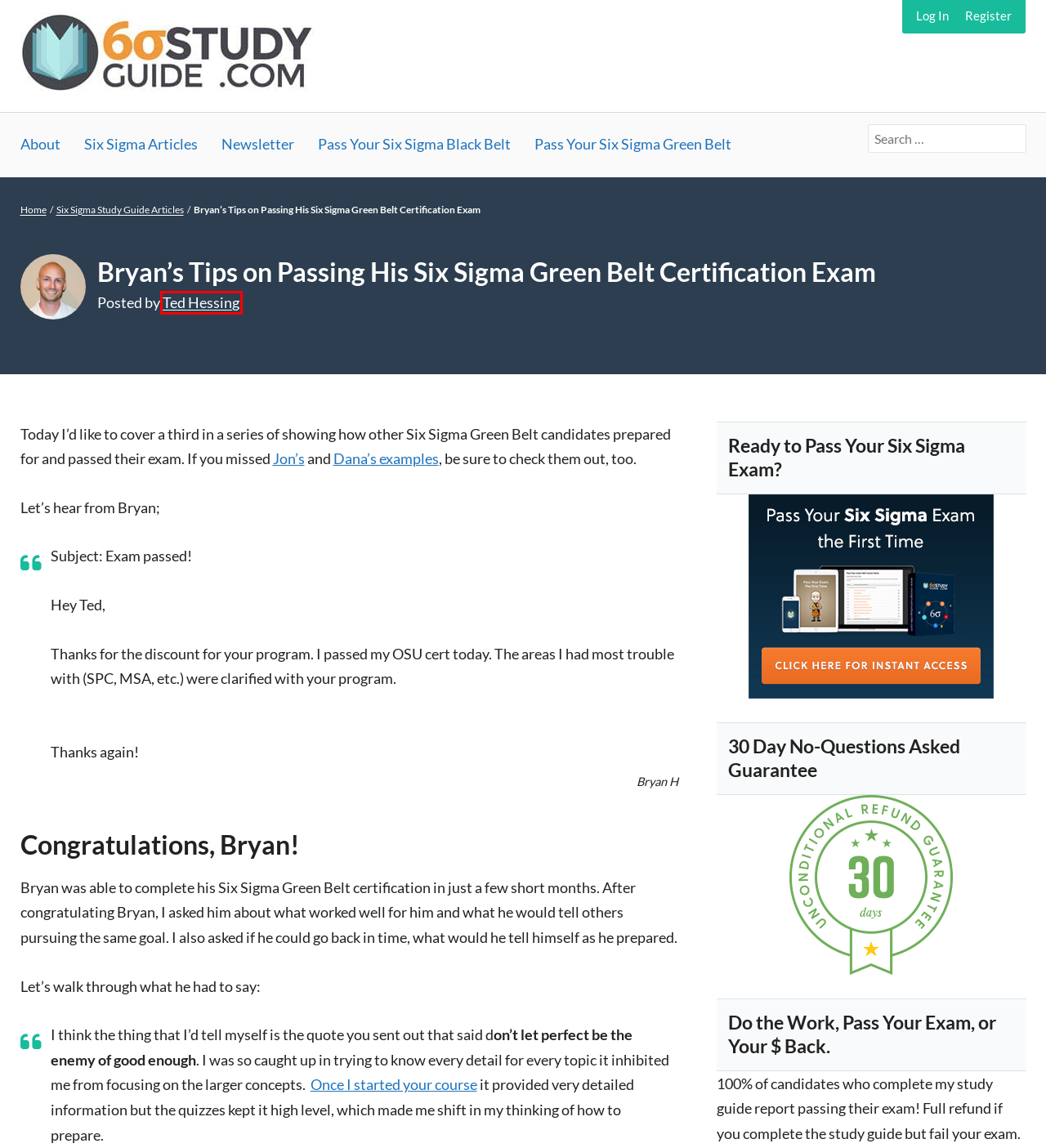Given a webpage screenshot with a UI element marked by a red bounding box, choose the description that best corresponds to the new webpage that will appear after clicking the element. The candidates are:
A. Pass Your Six Sigma Green Belt - Six Sigma Study Guide
B. How Dana Passed the ASQ Six Sigma Green Belt & IASSC Black Belt
C. Six Sigma Study Guide Articles - Six Sigma Study Guide
D. About Six Sigma Study Guide - Six Sigma Study Guide
E. Log In - Six Sigma Study Guide
F. Pass Your Six Sigma Black Belt - Six Sigma Study Guide
G. Six Sigma Articles - Six Sigma Study Guide
H. Ted Hessing, Author at Six Sigma Study Guide

H